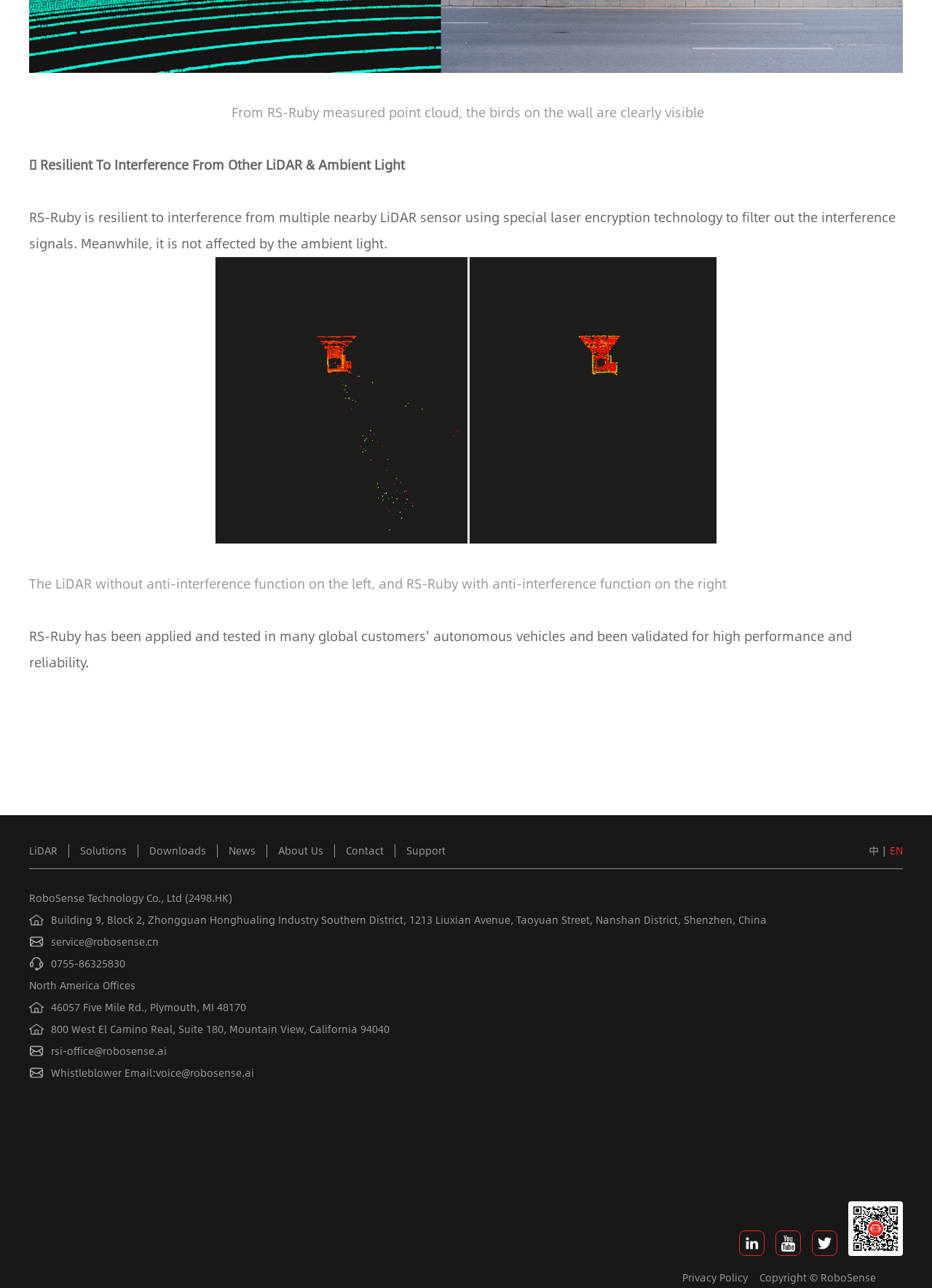What is the address of the North America office?
Analyze the image and provide a thorough answer to the question.

I found the address of the North America office by looking at the text element that says '46057 Five Mile Rd., Plymouth, MI 48170' which is located at the bottom of the webpage, under the 'North America Offices' section.